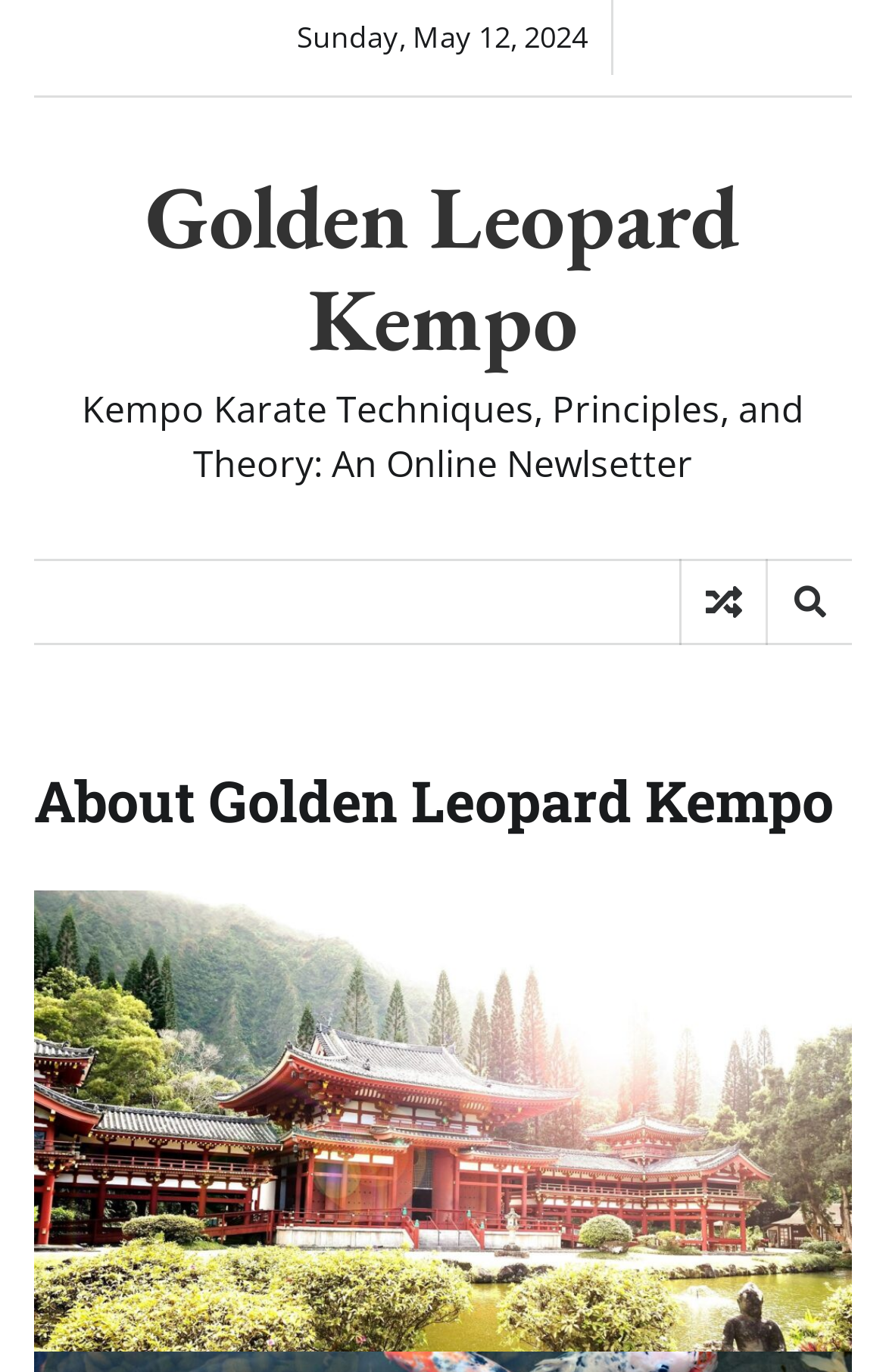Answer the question below with a single word or a brief phrase: 
How many social media links are there?

2